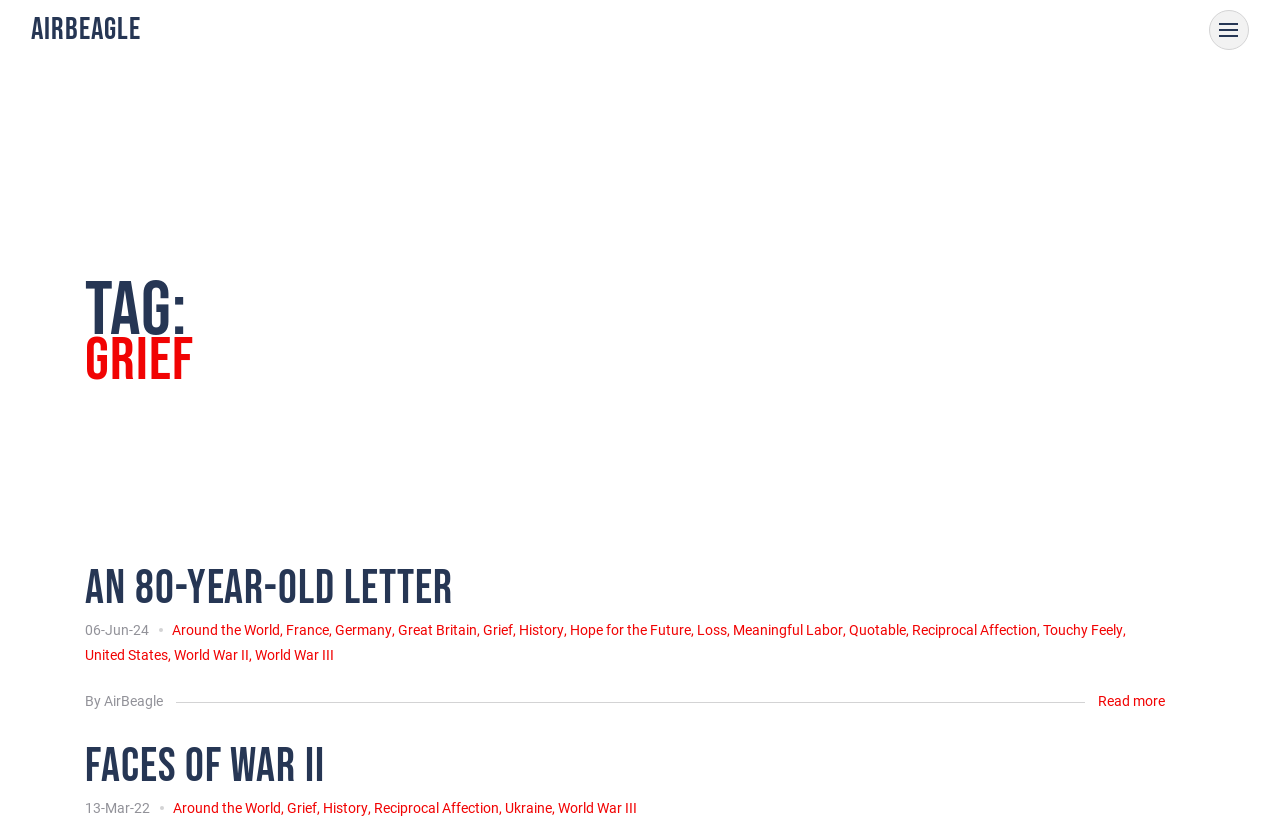Give a one-word or phrase response to the following question: What is the purpose of the 'Read more' link?

To read more of the article